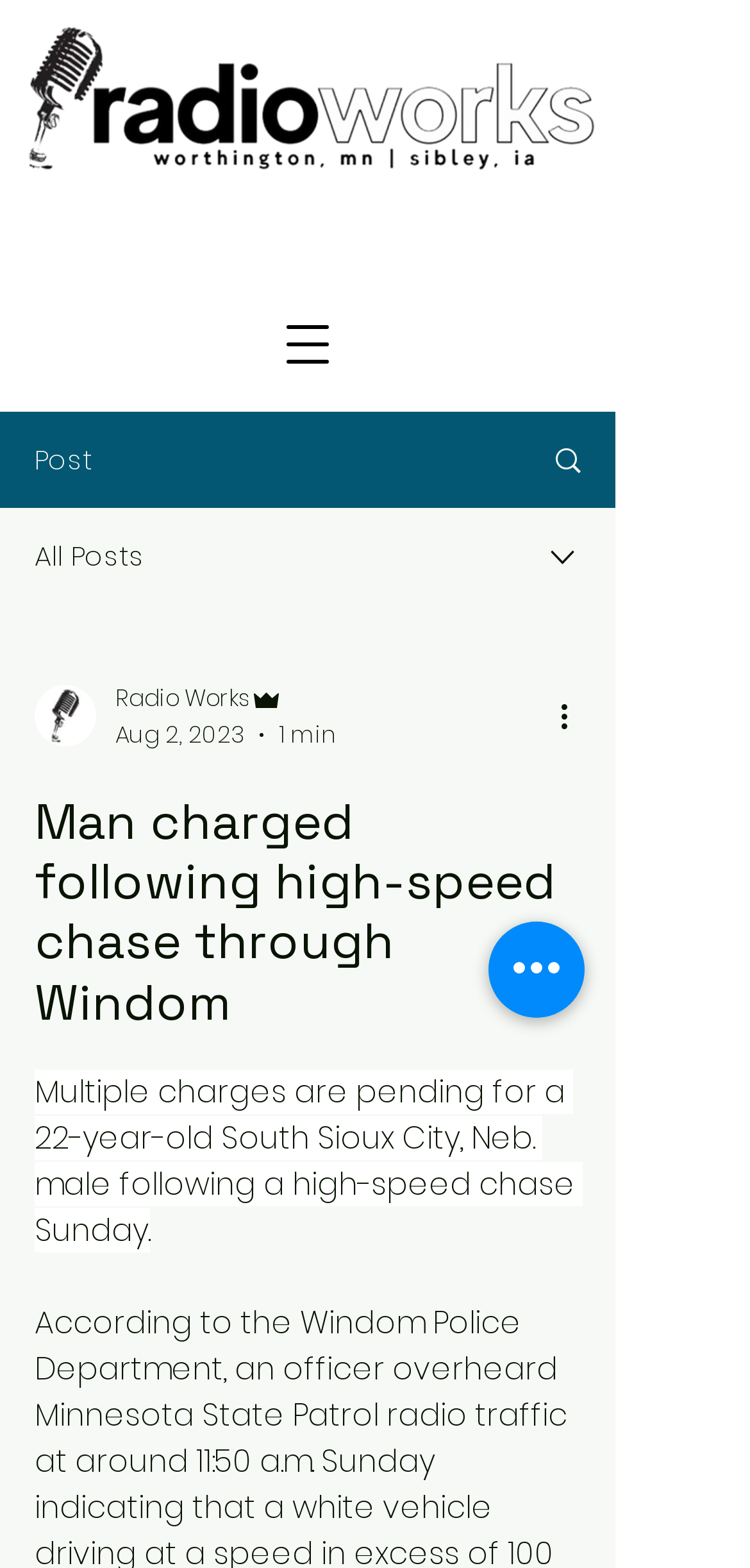Given the description of a UI element: "aria-label="Open navigation menu"", identify the bounding box coordinates of the matching element in the webpage screenshot.

[0.346, 0.189, 0.474, 0.25]